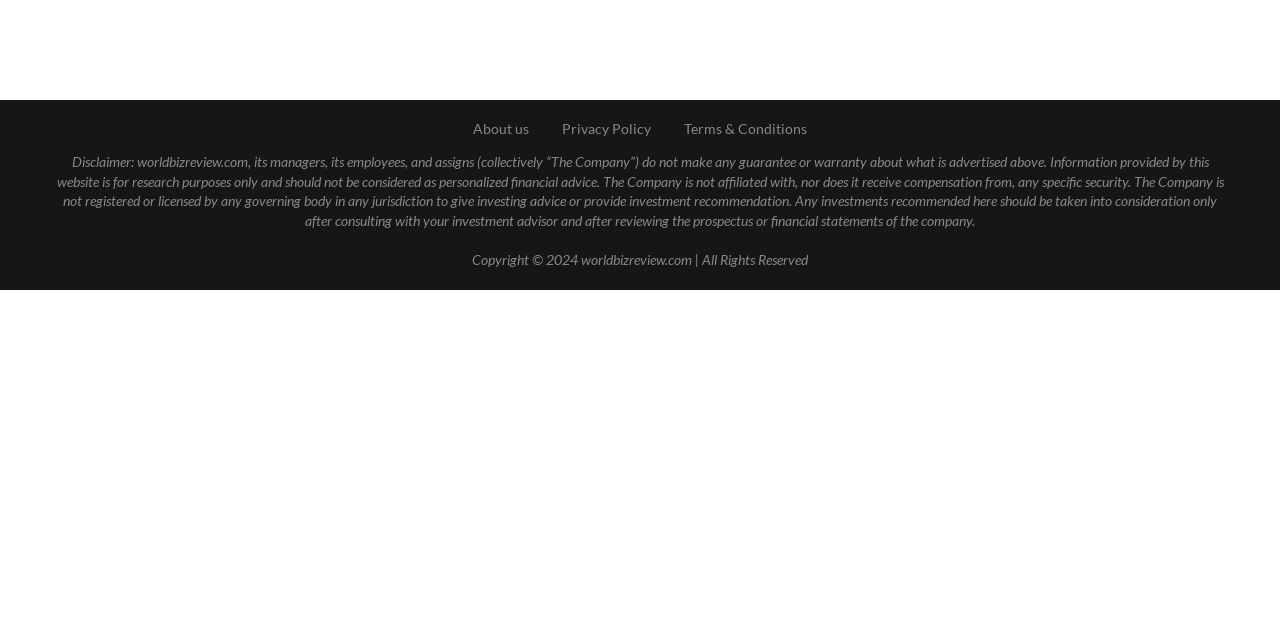Find the bounding box coordinates of the UI element according to this description: "Blog".

None